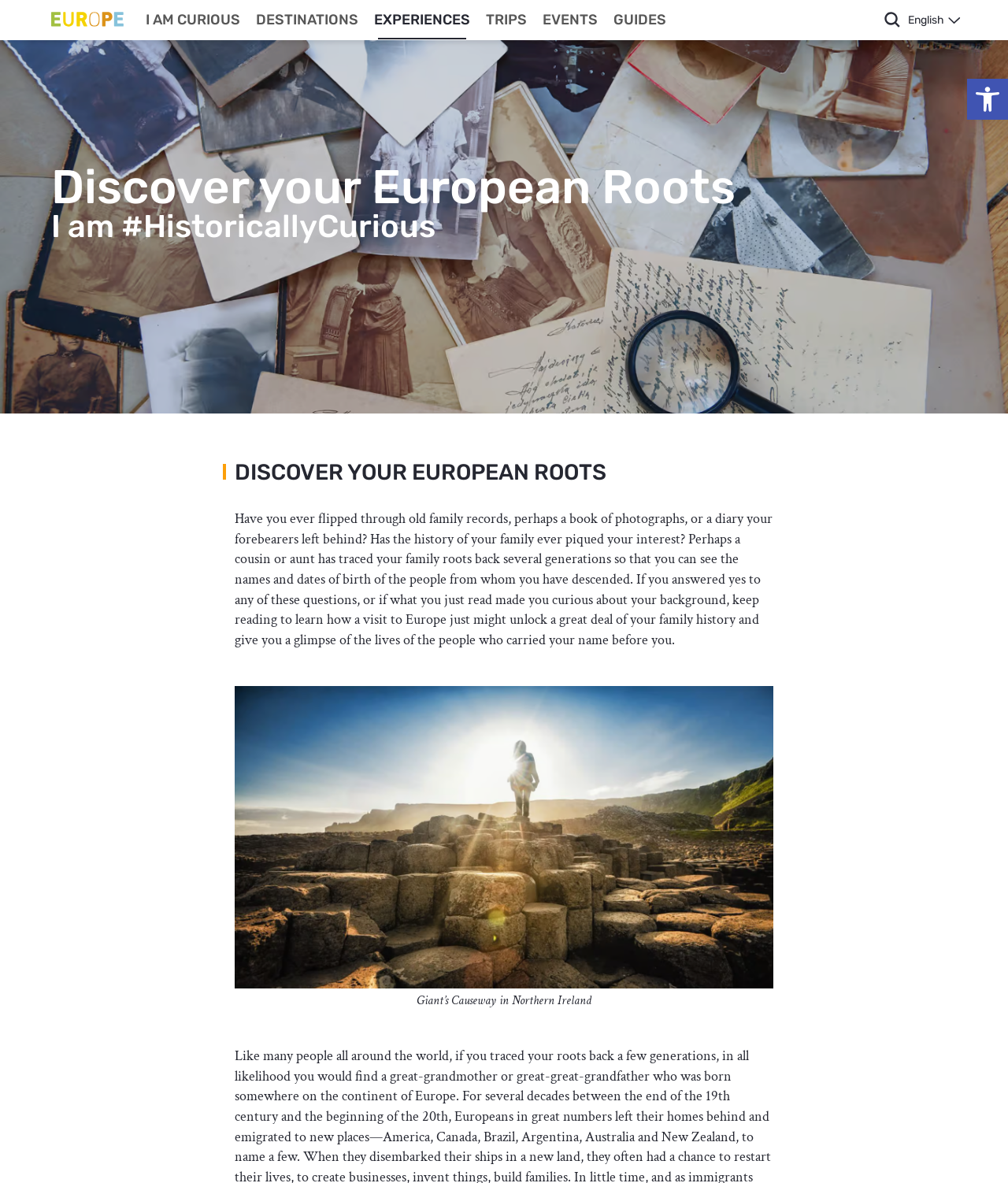What is the theme of the webpage?
Look at the image and answer with only one word or phrase.

Genealogy